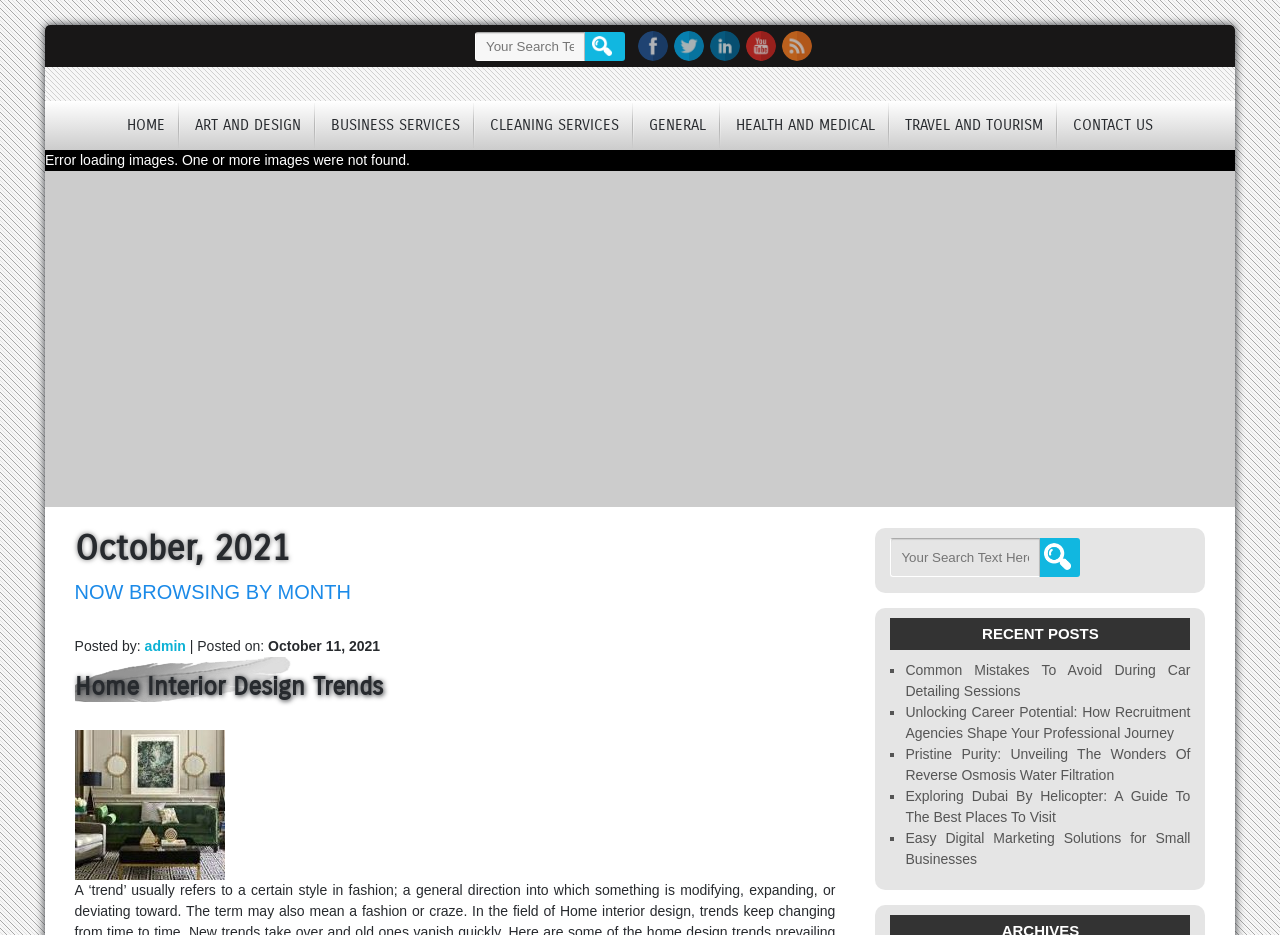Identify the coordinates of the bounding box for the element that must be clicked to accomplish the instruction: "Read about Home Interior Design Trends".

[0.058, 0.703, 0.653, 0.763]